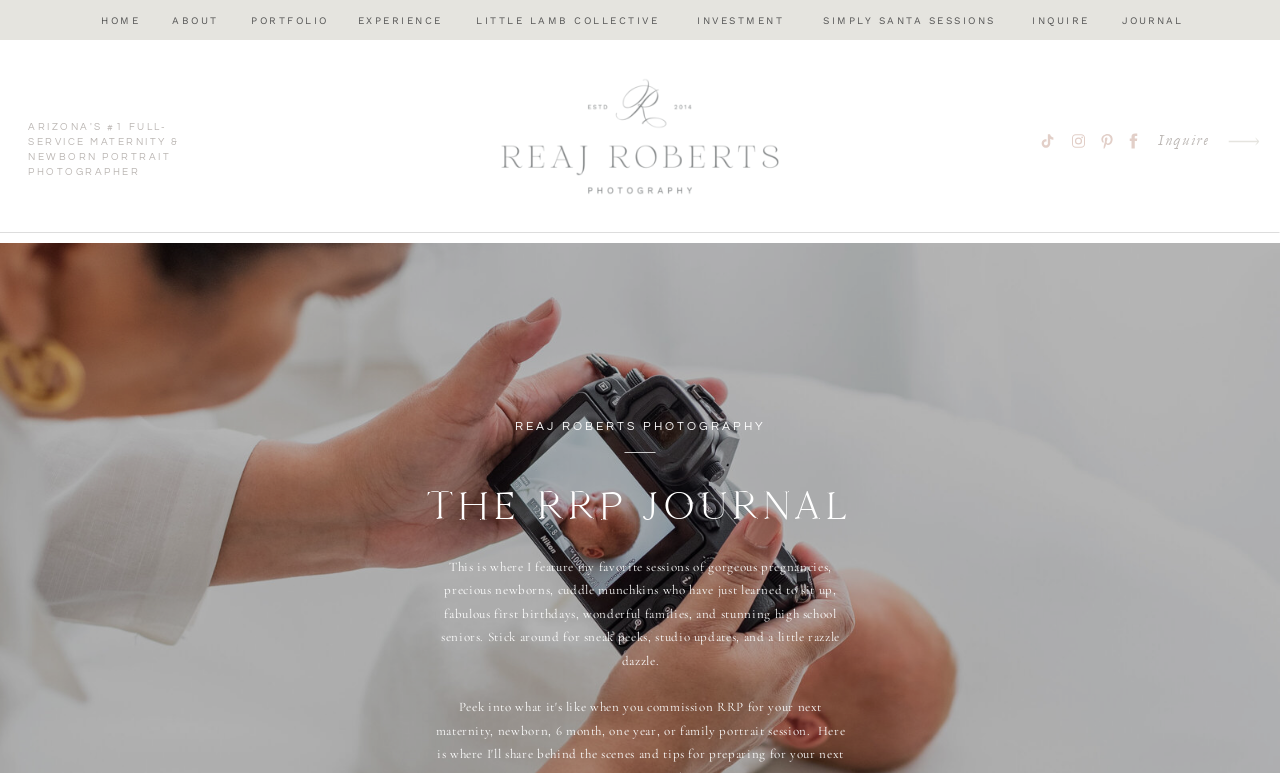Can you determine the bounding box coordinates of the area that needs to be clicked to fulfill the following instruction: "Read about health and beauty"?

None